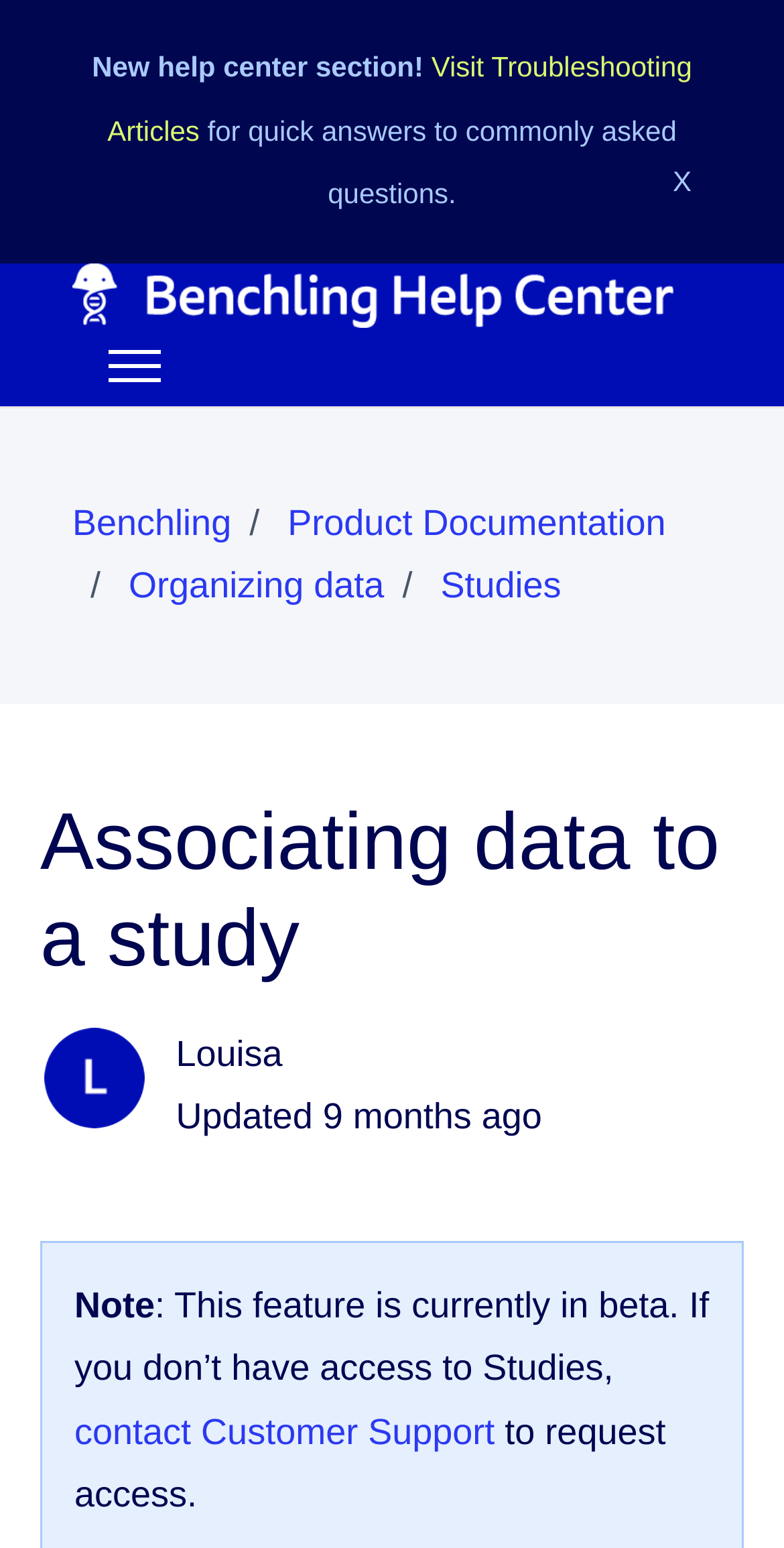Please provide a comprehensive response to the question based on the details in the image: Who is the author of the article?

I found the image 'Louisa' on the webpage, which suggests that Louisa is the author of the article.